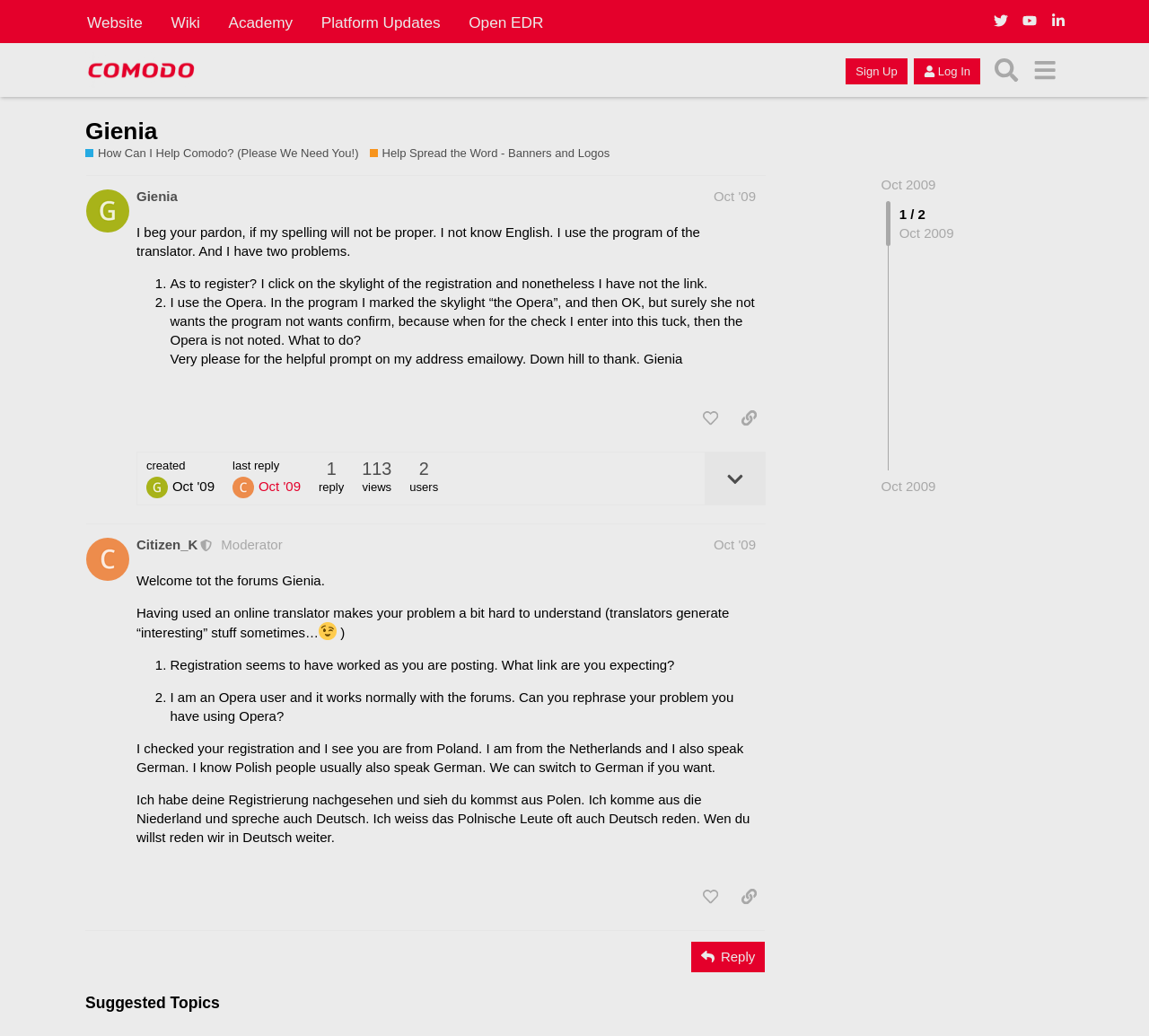Identify the bounding box coordinates of the element that should be clicked to fulfill this task: "Search for something". The coordinates should be provided as four float numbers between 0 and 1, i.e., [left, top, right, bottom].

[0.859, 0.049, 0.892, 0.086]